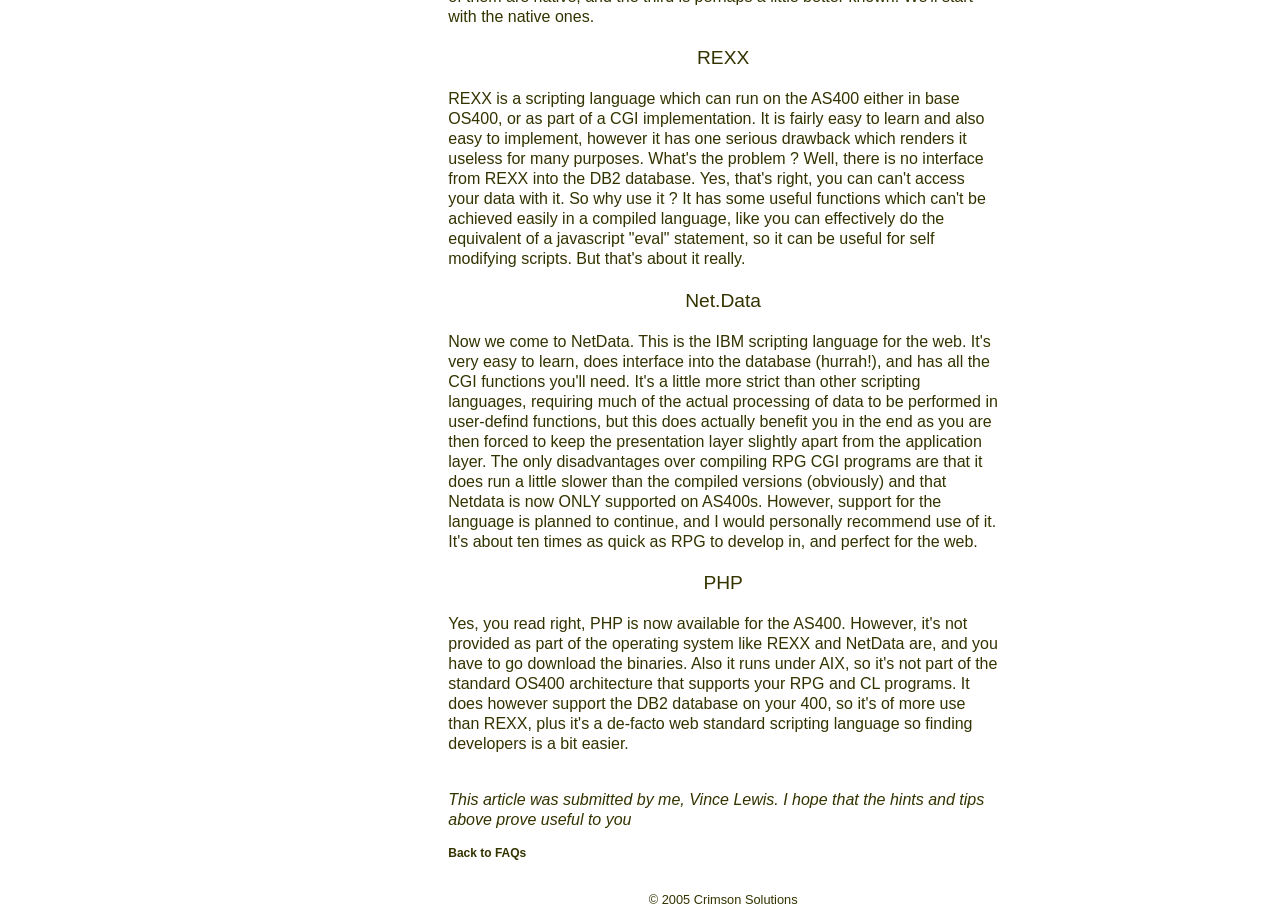Identify the bounding box of the HTML element described here: "Back to FAQs". Provide the coordinates as four float numbers between 0 and 1: [left, top, right, bottom].

[0.35, 0.92, 0.411, 0.935]